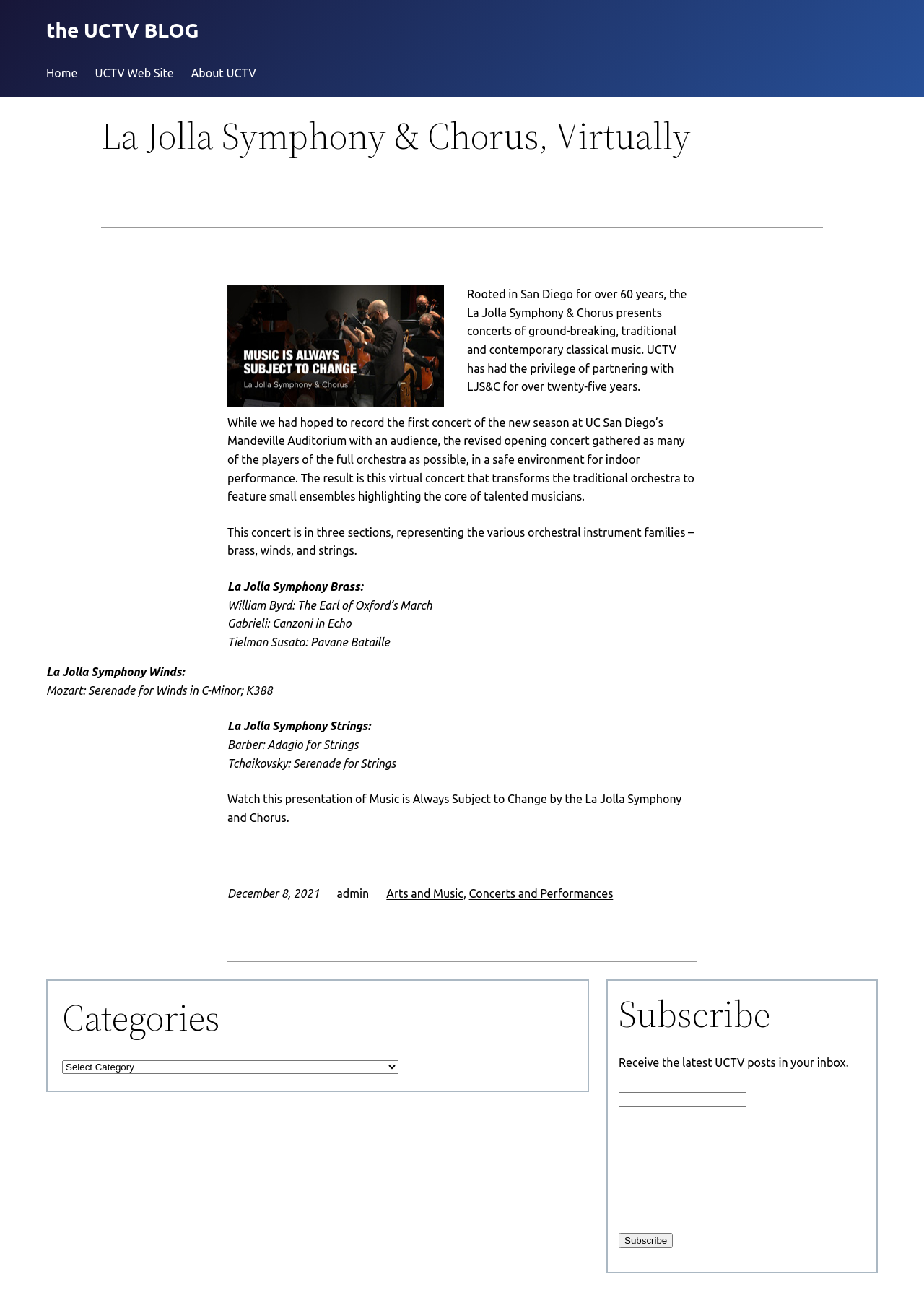Please provide a short answer using a single word or phrase for the question:
What is the name of the auditorium where the concert was supposed to be recorded?

Mandeville Auditorium